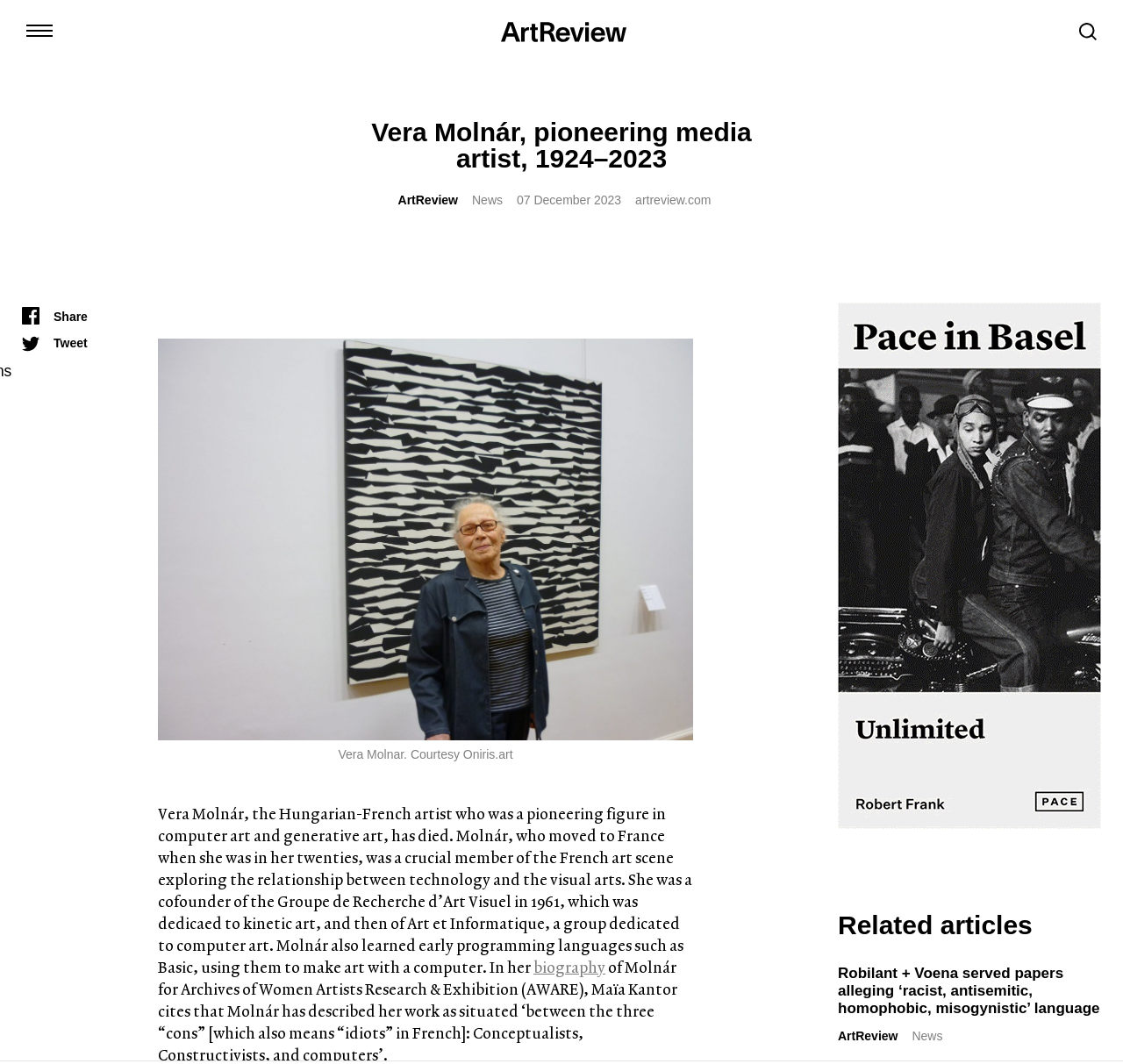Answer the following query with a single word or phrase:
What is the name of the group cofounded by Vera Molnár?

Groupe de Recherche d’Art Visuel